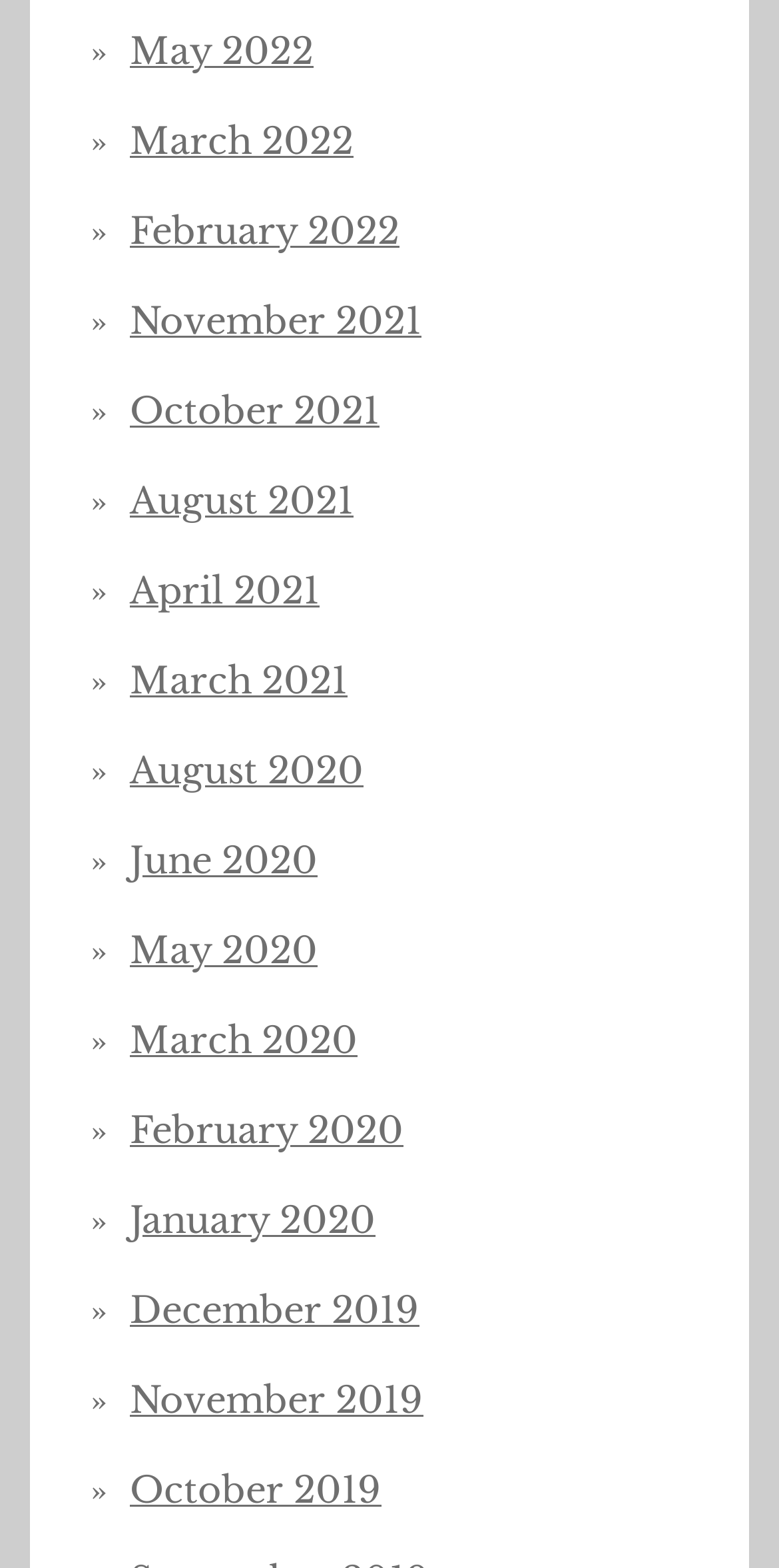Determine the bounding box coordinates of the element's region needed to click to follow the instruction: "view August 2020". Provide these coordinates as four float numbers between 0 and 1, formatted as [left, top, right, bottom].

[0.167, 0.478, 0.467, 0.506]